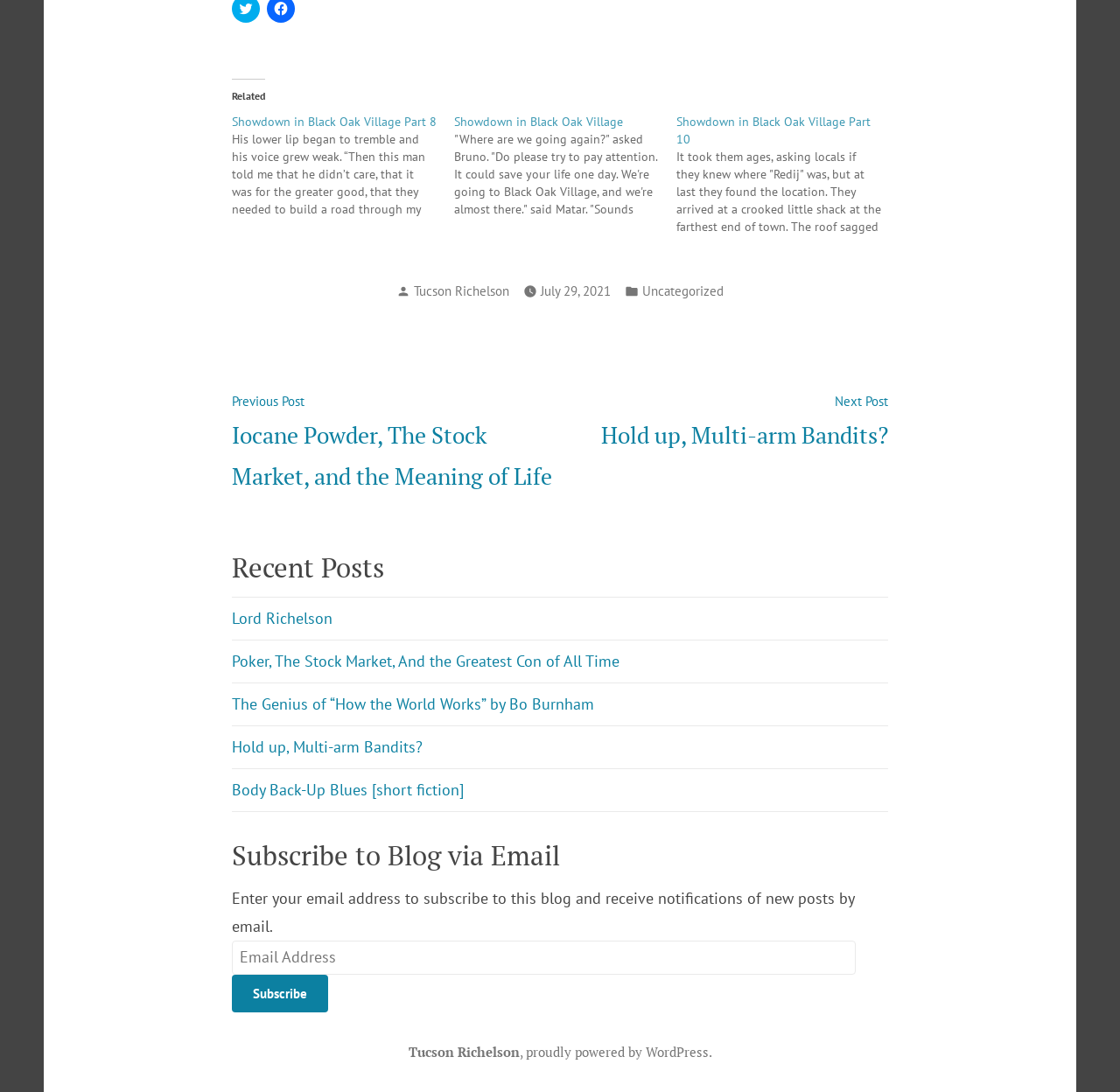Given the description Hold up, Multi-arm Bandits?, predict the bounding box coordinates of the UI element. Ensure the coordinates are in the format (top-left x, top-left y, bottom-right x, bottom-right y) and all values are between 0 and 1.

[0.207, 0.674, 0.377, 0.693]